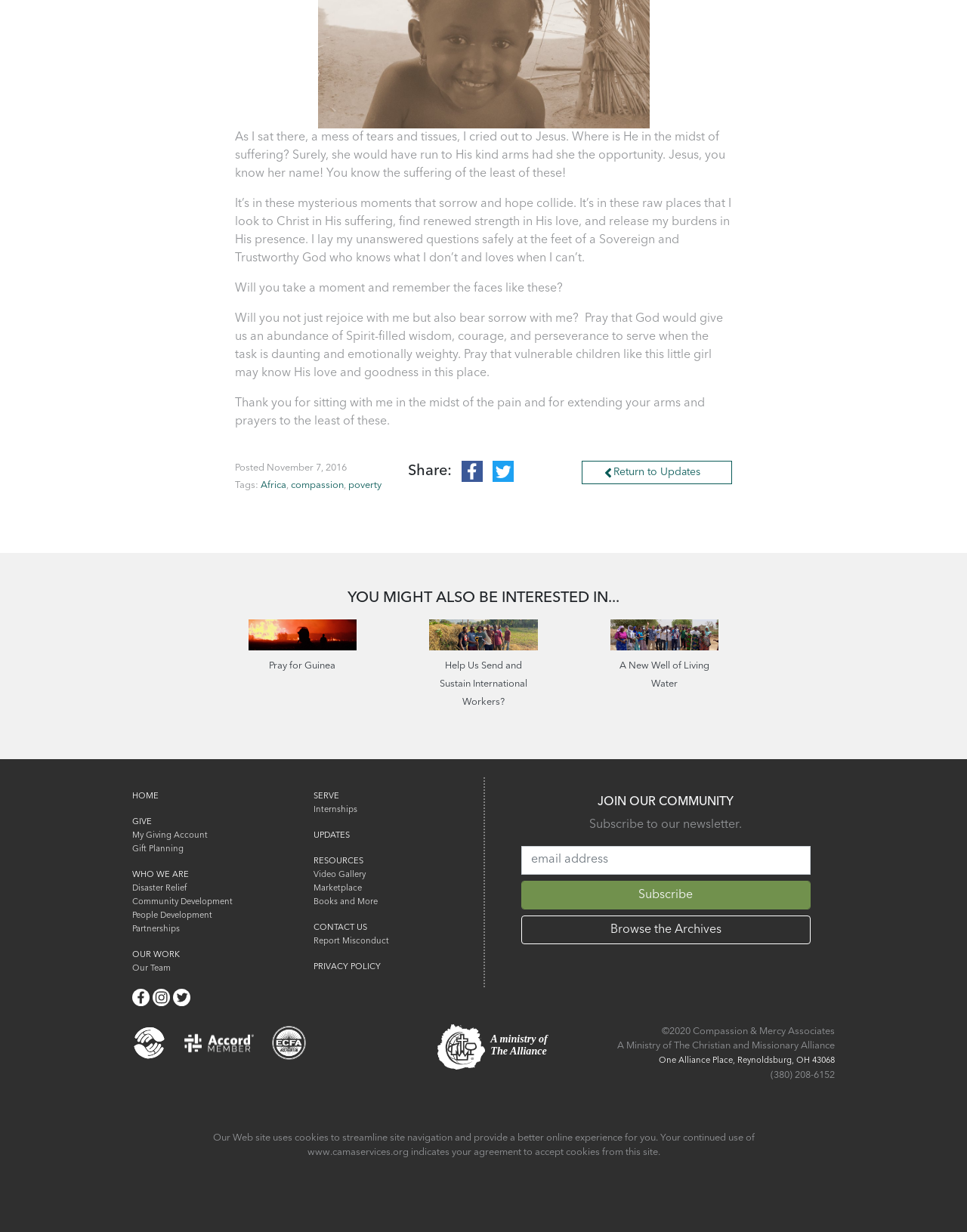What is the author's emotional state in the first paragraph?
Please provide a comprehensive answer based on the details in the screenshot.

The author is describing a moment of sorrow and tears, indicating that they are feeling sad and emotional.